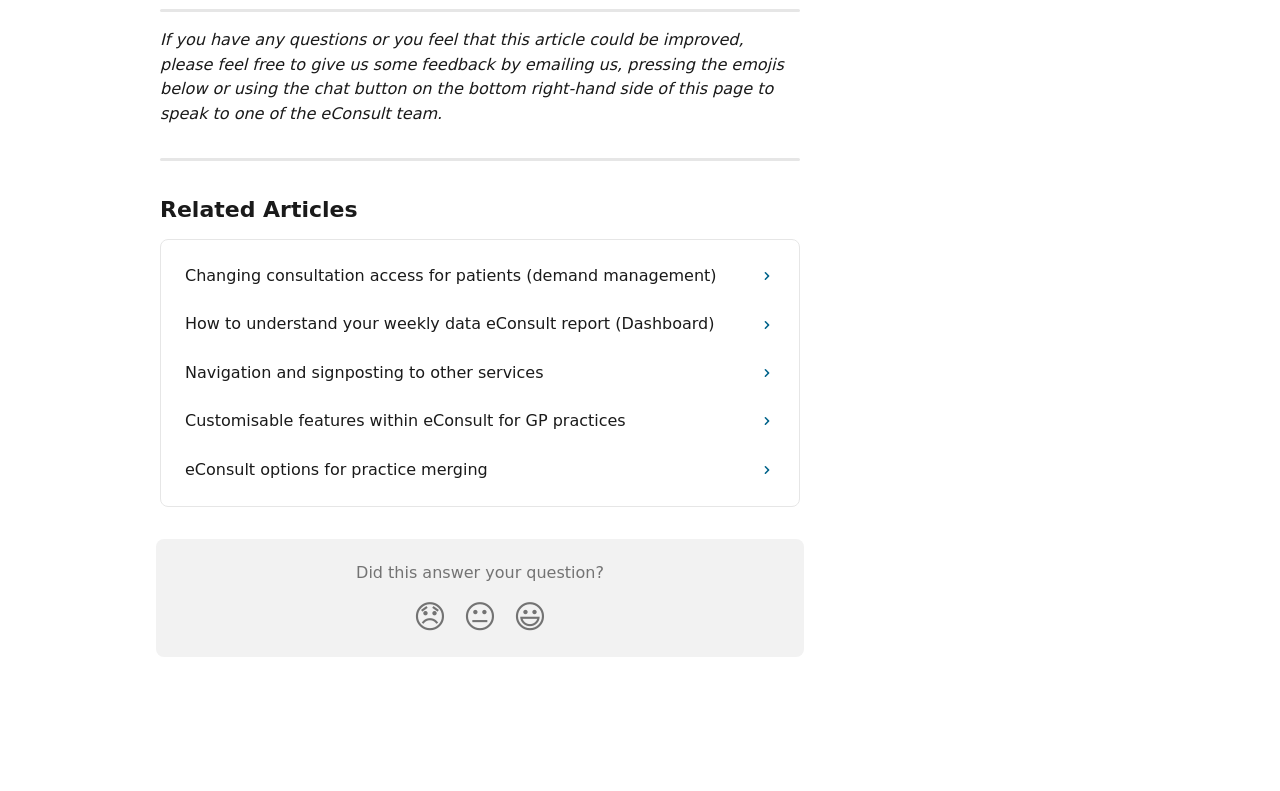Using details from the image, please answer the following question comprehensively:
What is the purpose of the images next to the related articles?

The images next to the related articles are likely used for decoration or as icons to visually distinguish the articles. They do not appear to contain any specific information or text.